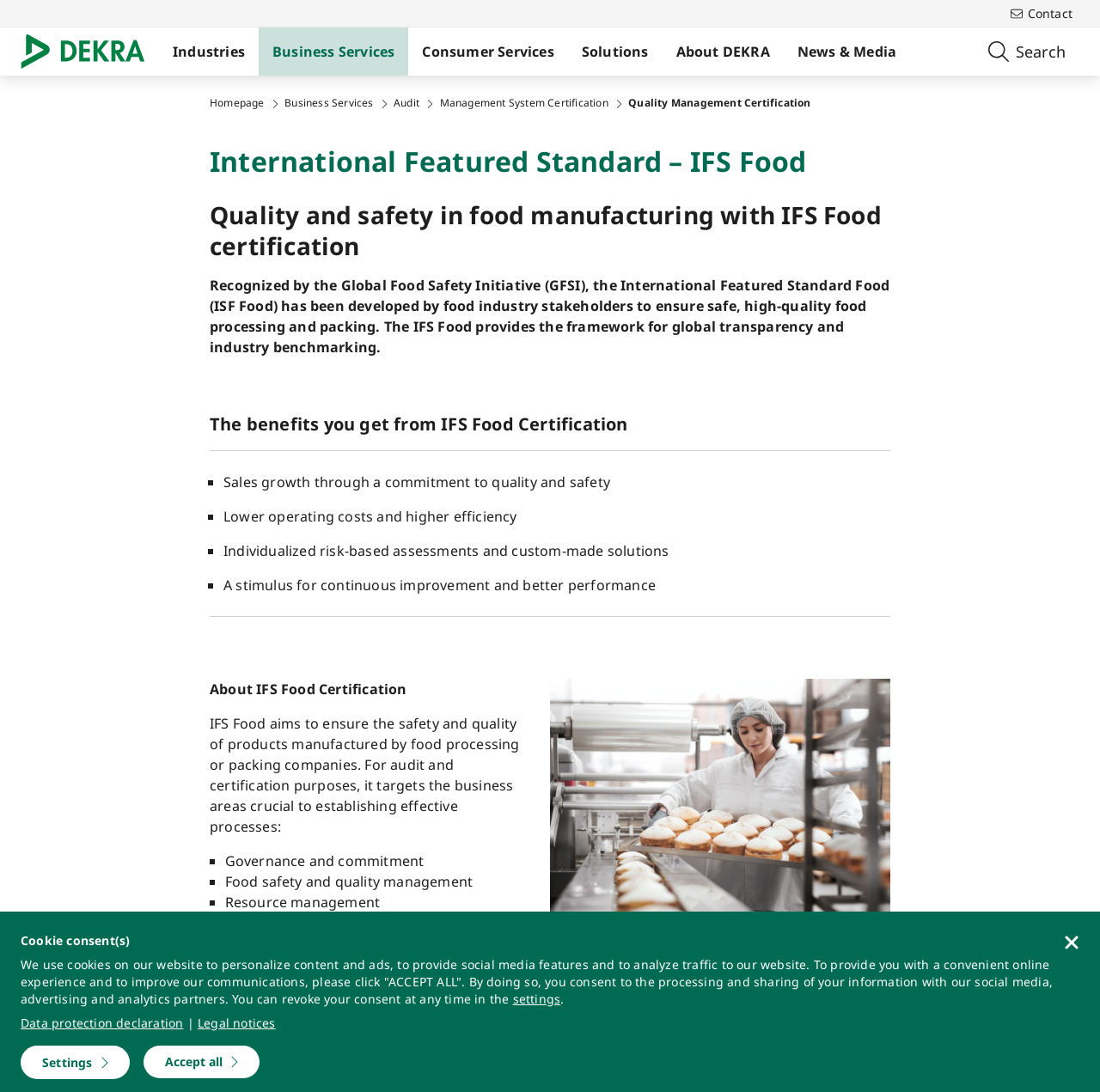Give a detailed account of the webpage, highlighting key information.

The webpage is about DEKRA, a company that provides certification services for the food industry, specifically highlighting their International Featured Standard (IFS) Food certification. 

At the top of the page, there is a header section with links to various sections of the website, including "Industries", "Business Services", "Consumer Services", "Solutions", "About DEKRA", and "News & Media". There is also a search bar and a logo on the top right corner.

Below the header section, there is a prominent heading "International Featured Standard – IFS Food" followed by a subheading "Quality and safety in food manufacturing with IFS Food certification". 

The main content of the page is divided into sections. The first section explains the benefits of IFS Food certification, including sales growth, lower operating costs, individualized risk-based assessments, and continuous improvement. 

The next section provides more information about IFS Food certification, including its aim to ensure the safety and quality of products manufactured by food processing or packing companies. It also lists the business areas targeted by the certification, such as governance and commitment, food safety and quality management, resource management, operational processes, measurements, analyses and improvement, and food defense plan.

There is also a section that mentions the update of IFS Food to version 7, released on October 6, 2020, and scheduled to replace the existing version on July 1, 2021. 

Throughout the page, there are several calls-to-action, such as "Read our infosheet!" and "Contact" links, as well as images and icons that break up the text and add visual interest. At the bottom of the page, there are links to "Cookie consent", "Data protection declaration", and "Legal notices".